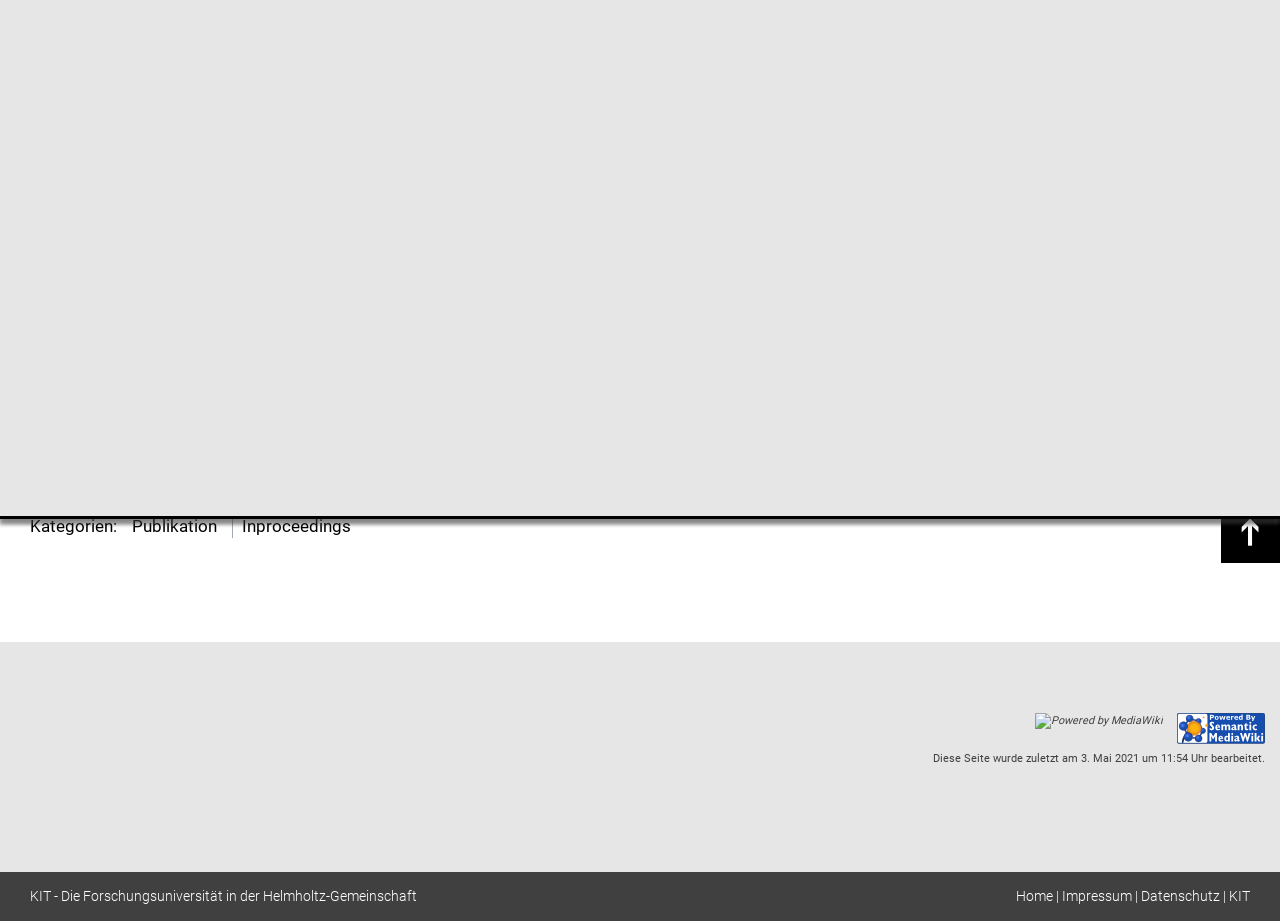Based on the element description: "alt="Powered by Semantic MediaWiki"", identify the bounding box coordinates for this UI element. The coordinates must be four float numbers between 0 and 1, listed as [left, top, right, bottom].

[0.92, 0.783, 0.988, 0.798]